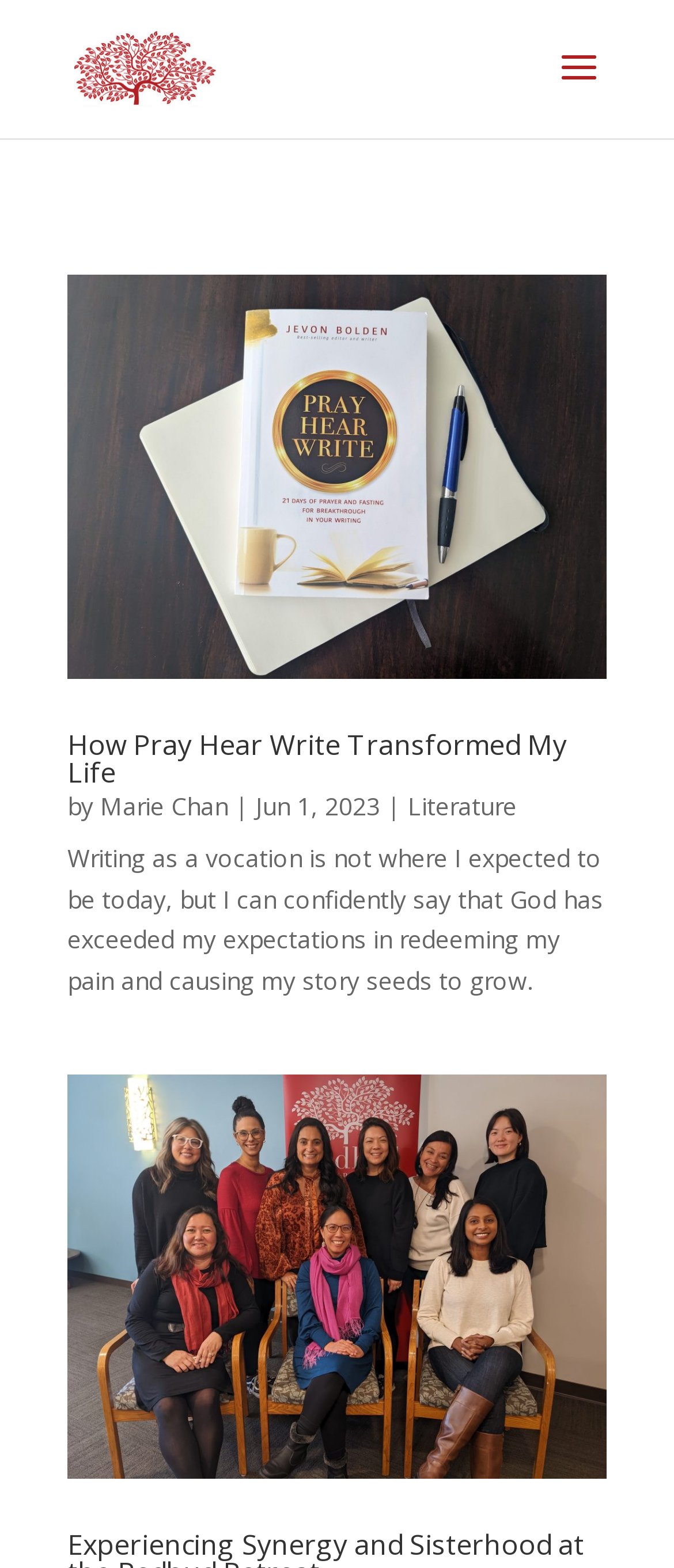Produce an elaborate caption capturing the essence of the webpage.

The webpage is about Marie Chan, an author at Redbud Writers Guild. At the top, there is a link to Redbud Writers Guild accompanied by an image with the same name, positioned near the top left corner of the page. 

Below this, there is an article section that occupies most of the page. Within this section, there are two main content areas. The first area is about an article titled "How Pray Hear Write Transformed My Life". This title is presented as a heading and is also a link. Below the title, there is a brief description of the article, which is written by Marie Chan and was published on June 1, 2023. The article is categorized under "Literature". 

To the right of the article title, there is an image with the same title as the article. 

The second content area is about another article titled "Experiencing Synergy and Sisterhood at the Redbud Retreat". This title is also presented as a link and has an accompanying image with the same title. This article is positioned below the first one.

Throughout the page, there are several images, all of which are related to the articles and are positioned near their corresponding titles.